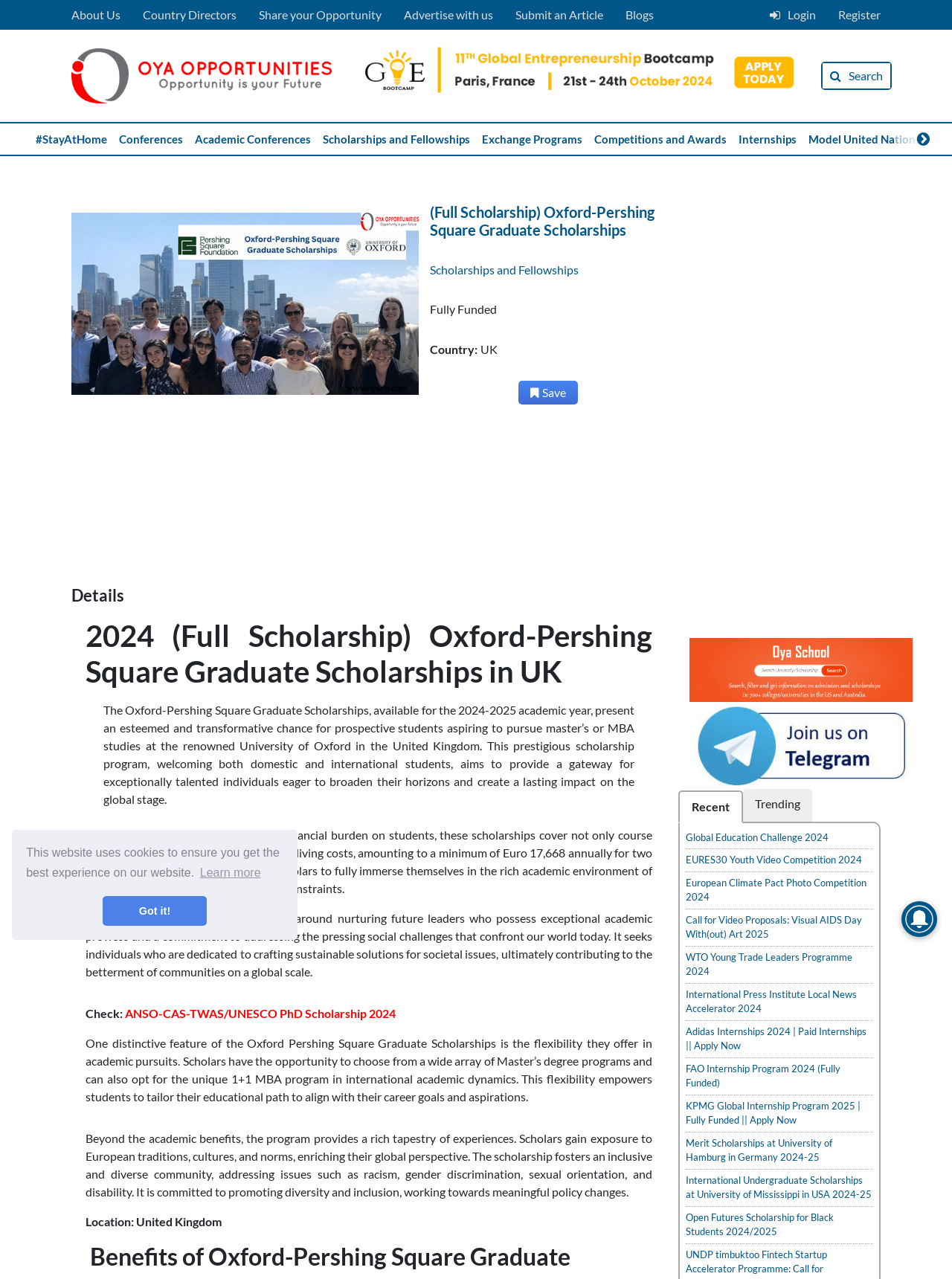Please identify the bounding box coordinates of the area that needs to be clicked to follow this instruction: "Learn more about cookies".

[0.207, 0.674, 0.276, 0.691]